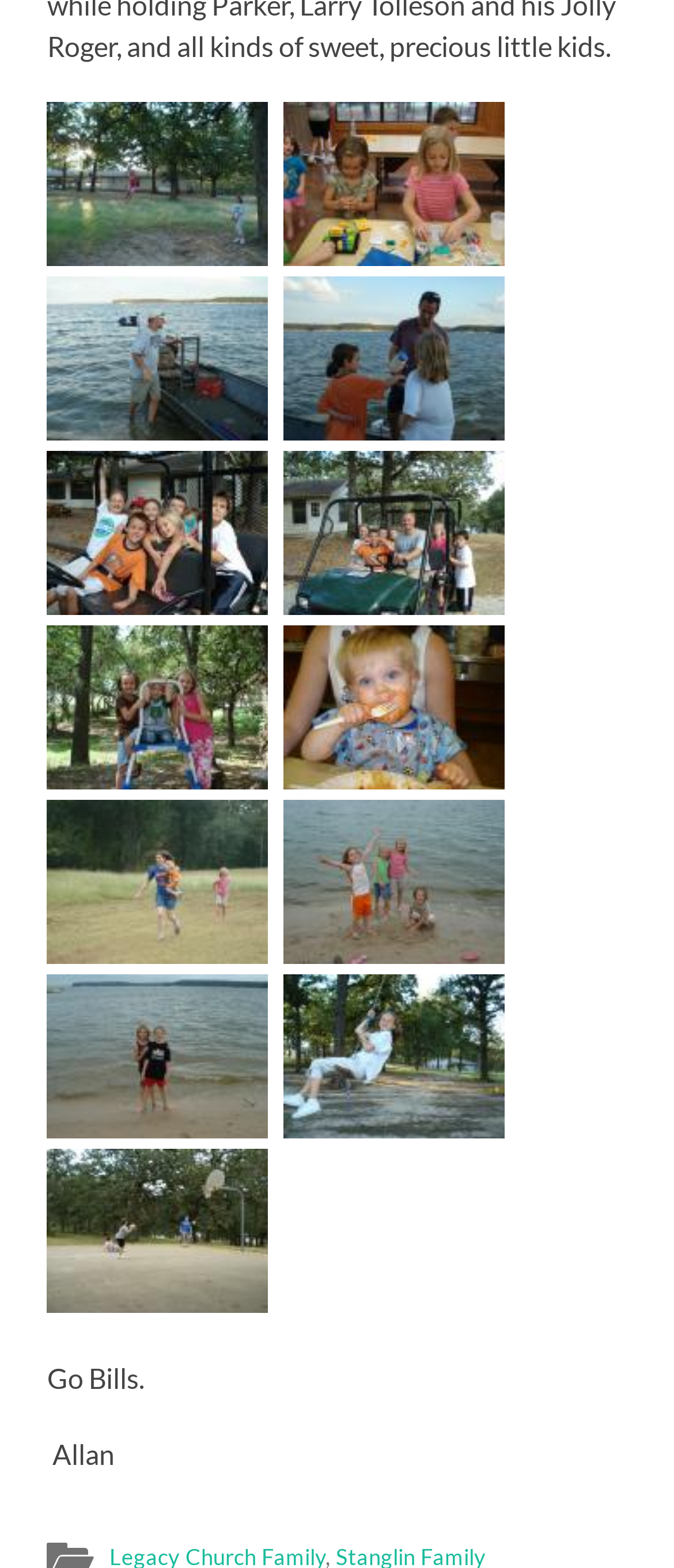Using the webpage screenshot and the element description title="Val&Olivia", determine the bounding box coordinates. Specify the coordinates in the format (top-left x, top-left y, bottom-right x, bottom-right y) with values ranging from 0 to 1.

[0.07, 0.709, 0.398, 0.73]